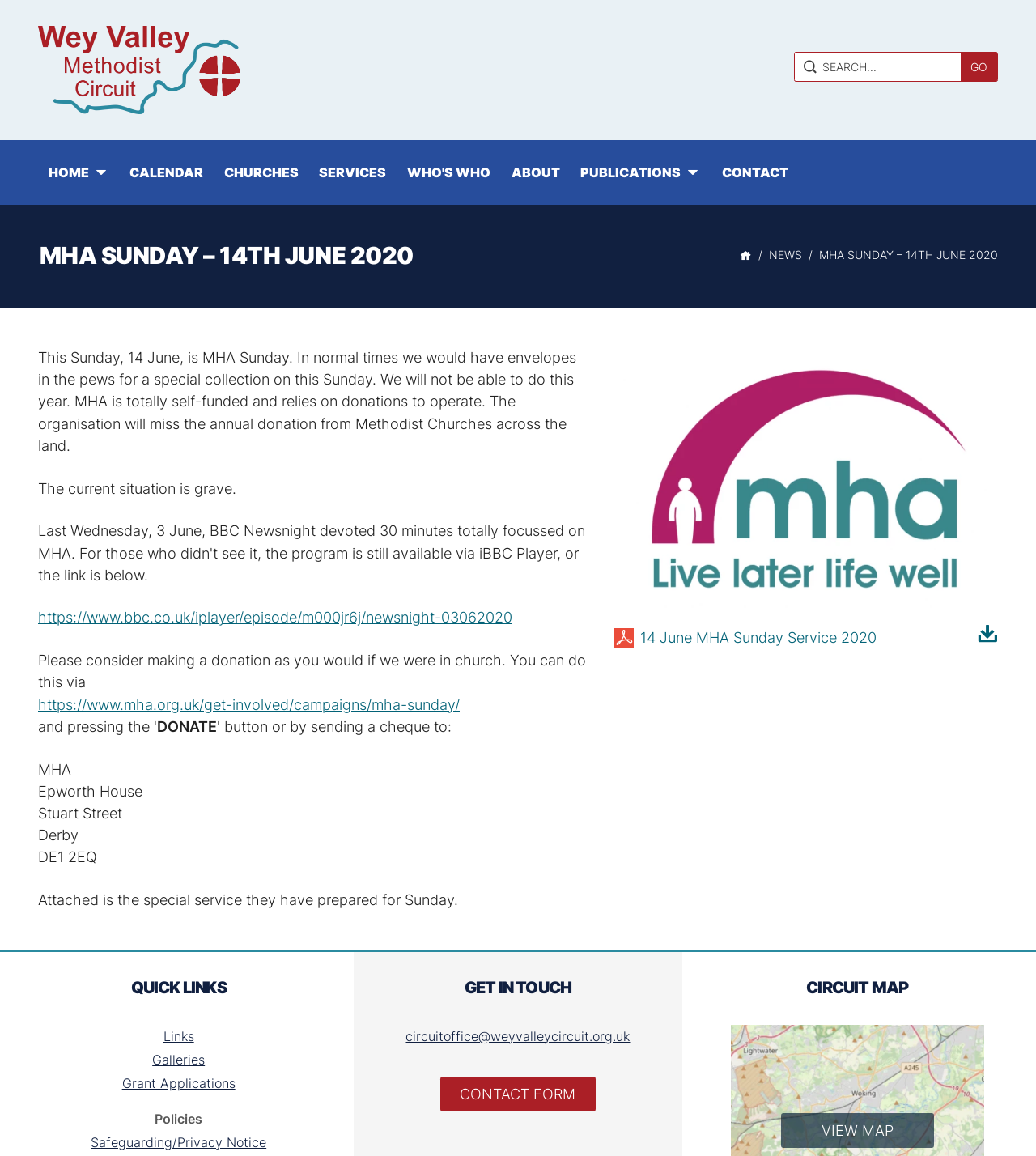Could you specify the bounding box coordinates for the clickable section to complete the following instruction: "Search for something"?

[0.775, 0.046, 0.927, 0.07]